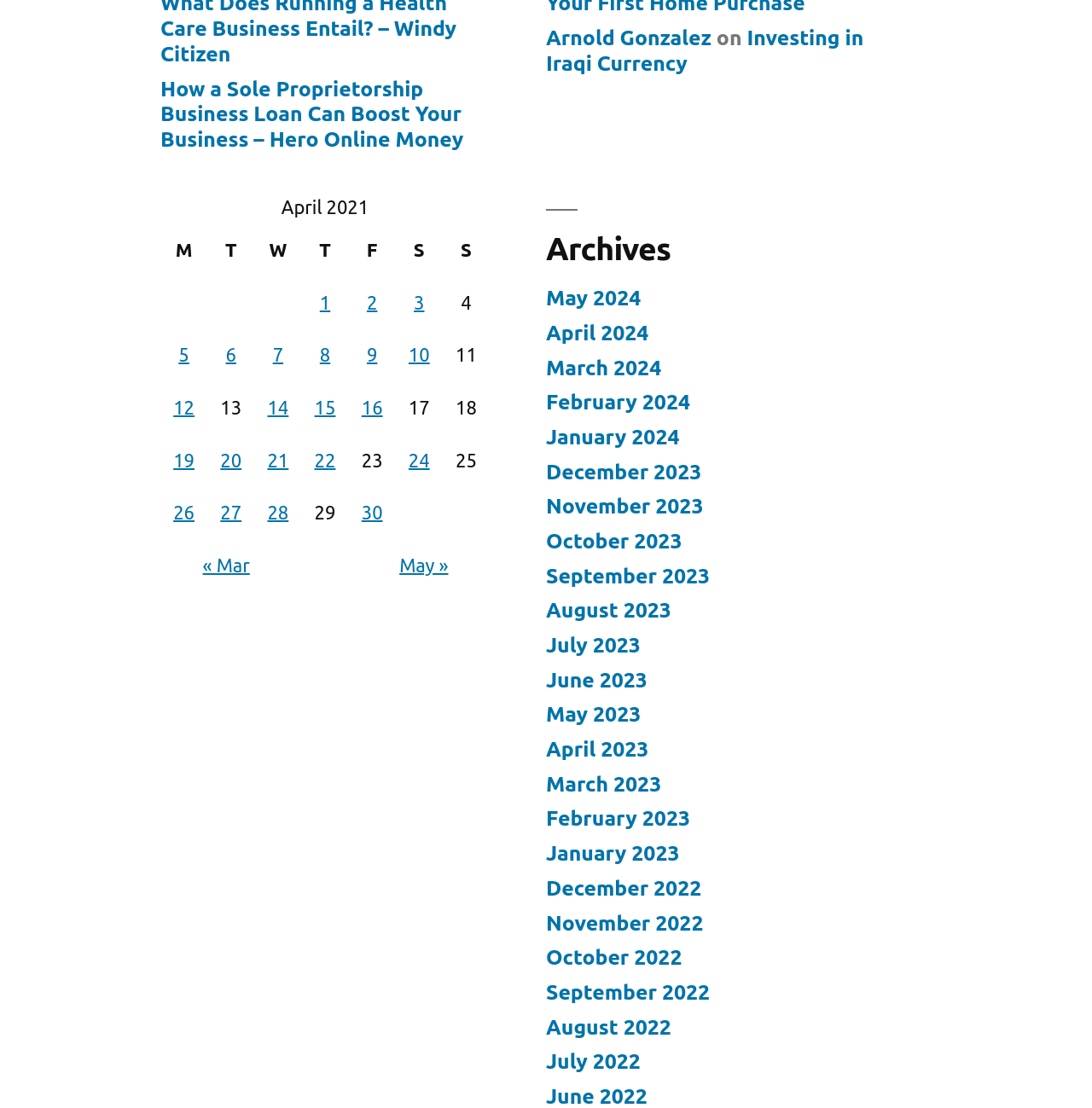What is the author's name mentioned on the page?
From the image, respond with a single word or phrase.

Arnold Gonzalez